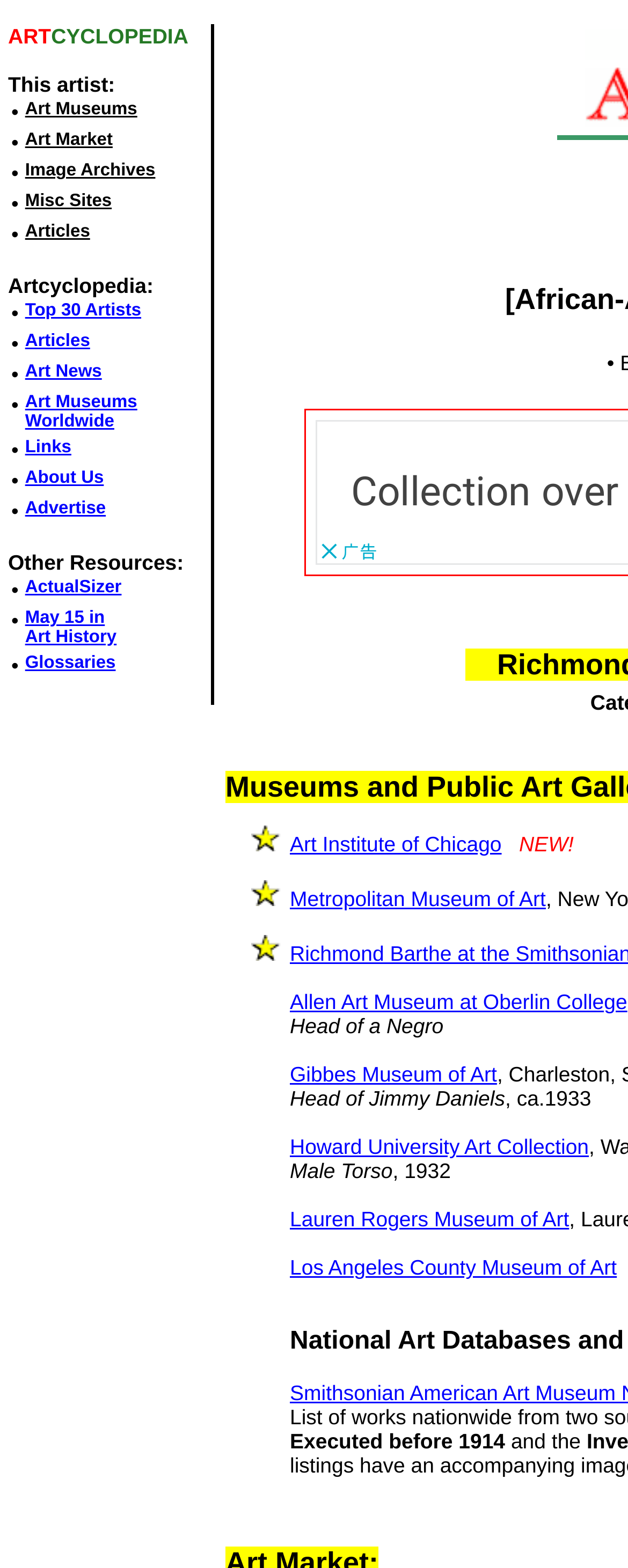Show the bounding box coordinates of the region that should be clicked to follow the instruction: "Click on the link to Art Institute of Chicago."

[0.462, 0.531, 0.799, 0.546]